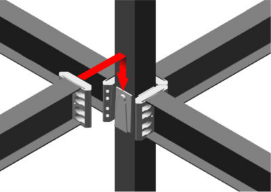Create a detailed narrative for the image.

The image depicts the innovative "ConXR 200 System Connection," illustrating a modular connection system designed for efficient structural assembly. The design features beams intersecting at a central post, showcasing the unique locking mechanism that enhances stability and speed during construction. A red arrow highlights the direction of the locking action, emphasizing the ease of use and rapid assembly capabilities. This system is integral to the ConX Solutions approach, contributing to significant time savings on projects, as evidenced by its application in a recently completed hotel construction. The image is part of a broader narrative on construction efficiency and design innovation, reflecting how modern engineering techniques optimize building processes.